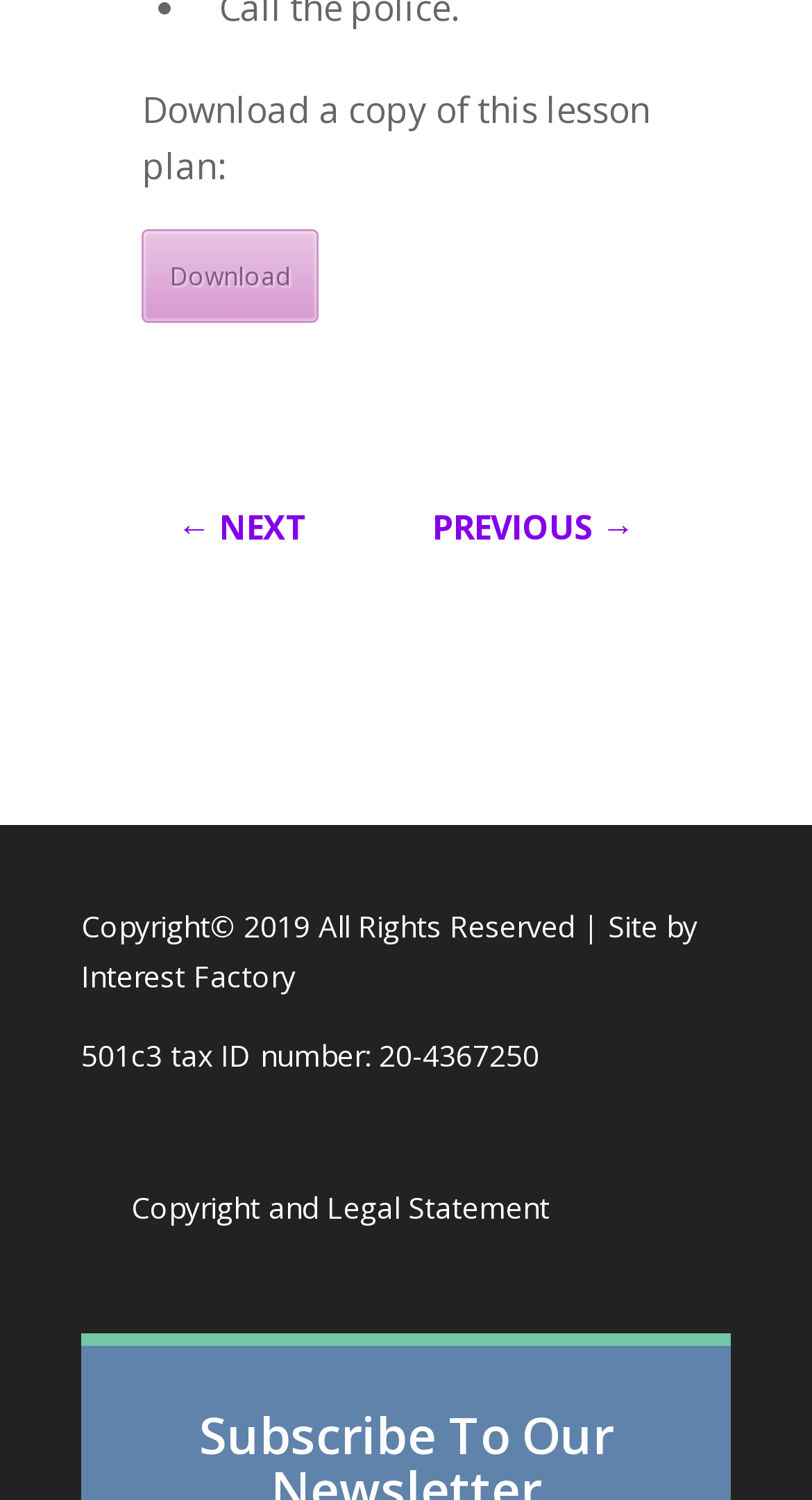Identify the bounding box for the UI element that is described as follows: "Download".

[0.175, 0.153, 0.393, 0.216]